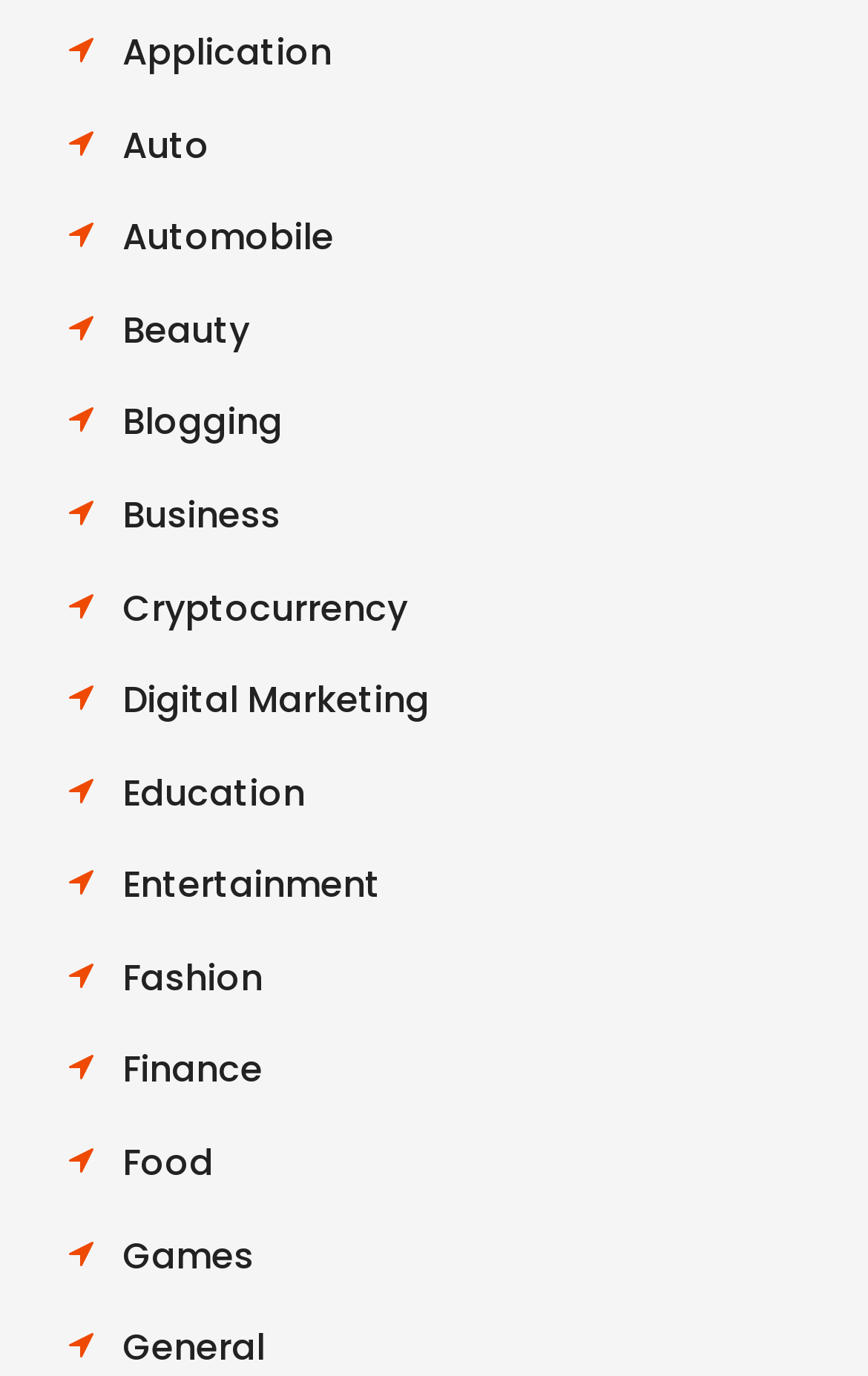Please locate the bounding box coordinates of the element that should be clicked to achieve the given instruction: "Click on Application".

[0.141, 0.019, 0.382, 0.057]